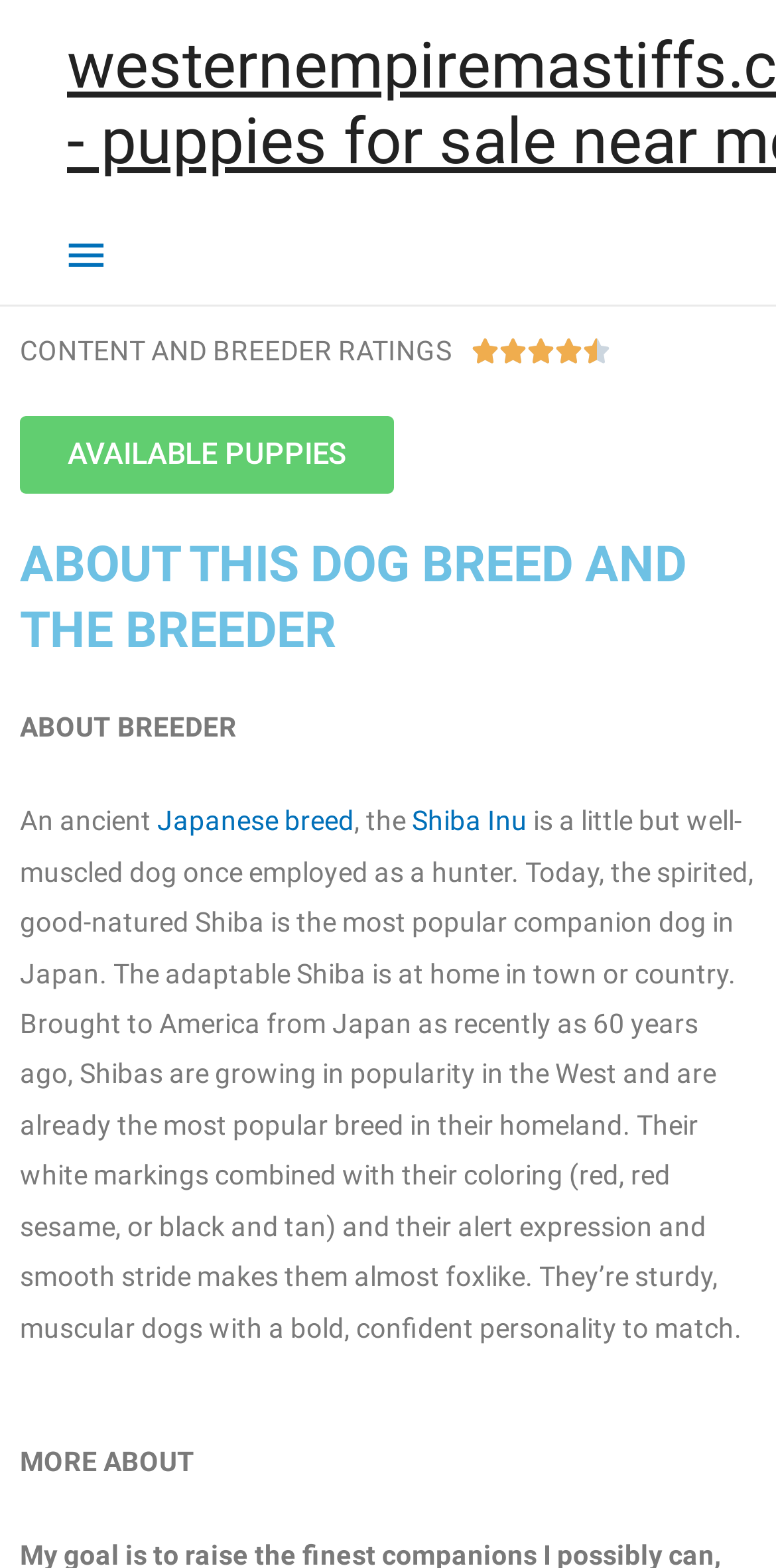Please reply to the following question using a single word or phrase: 
What is the name of the section that describes the breeder?

ABOUT BREEDER